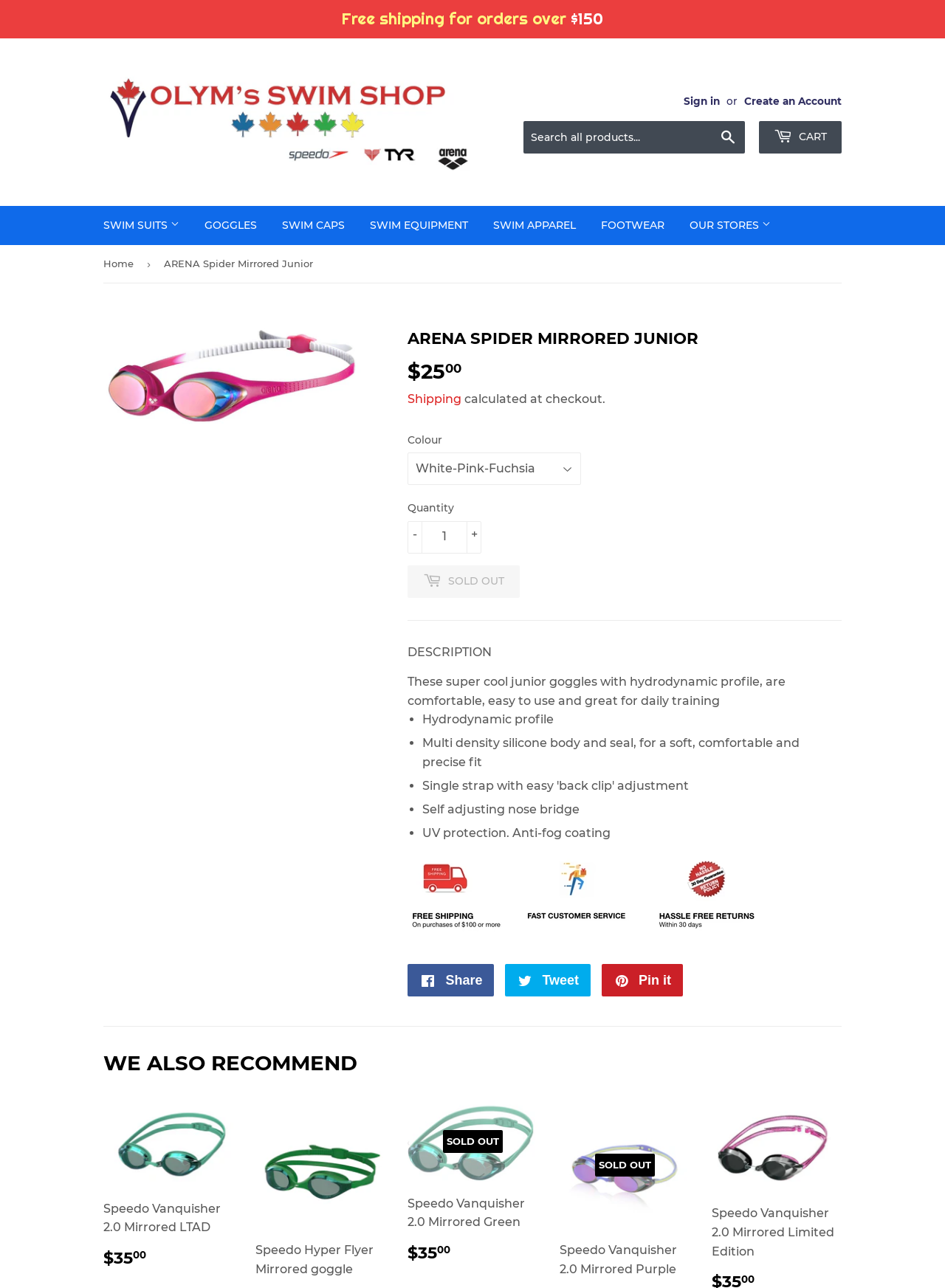Can you give a comprehensive explanation to the question given the content of the image?
How many products are recommended in the 'WE ALSO RECOMMEND' section?

The 'WE ALSO RECOMMEND' section displays four product recommendations, each with an image and a description, including the Speedo Vanquisher 2.0 Mirrored LTAD, Speedo Hyper Flyer Mirrored goggle, Speedo Vanquisher 2.0 Mirrored Green, and Speedo Vanquisher 2.0 Mirrored Limited Edition.